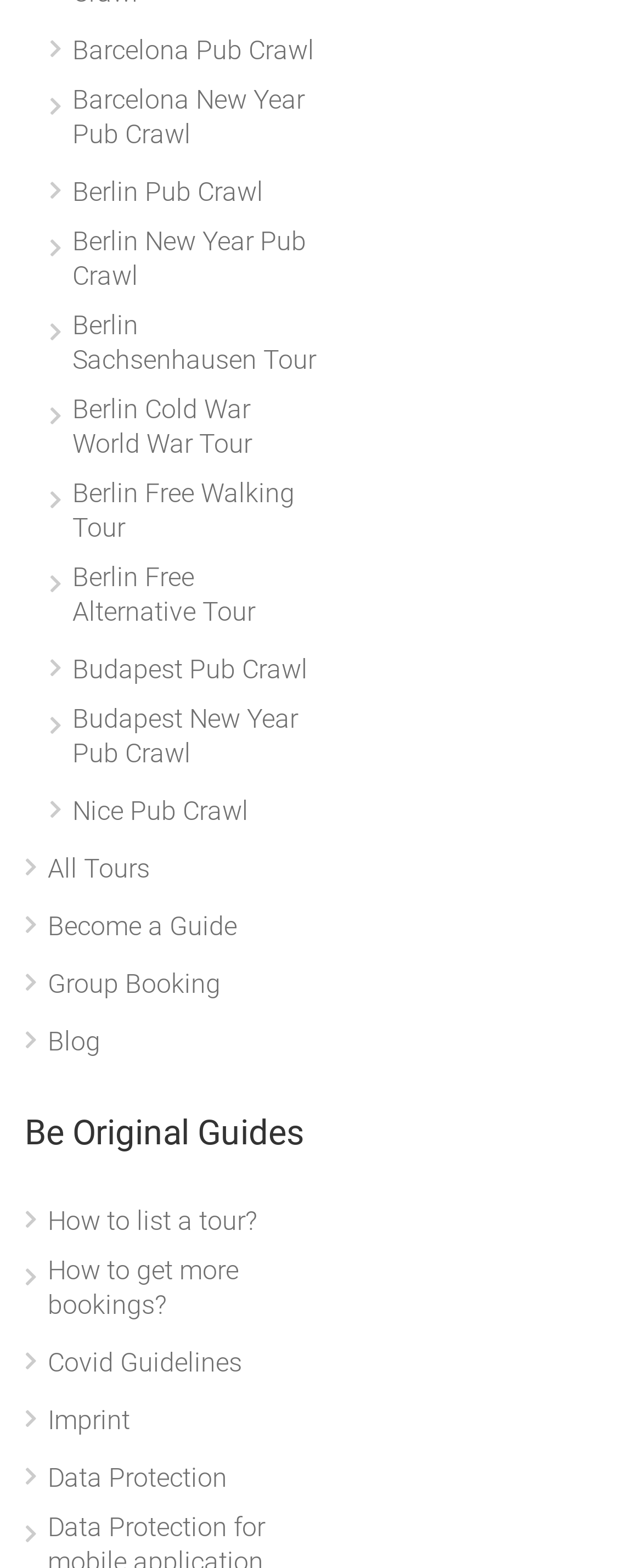Respond with a single word or phrase to the following question: What is the name of the company or organization?

Be Original Guides